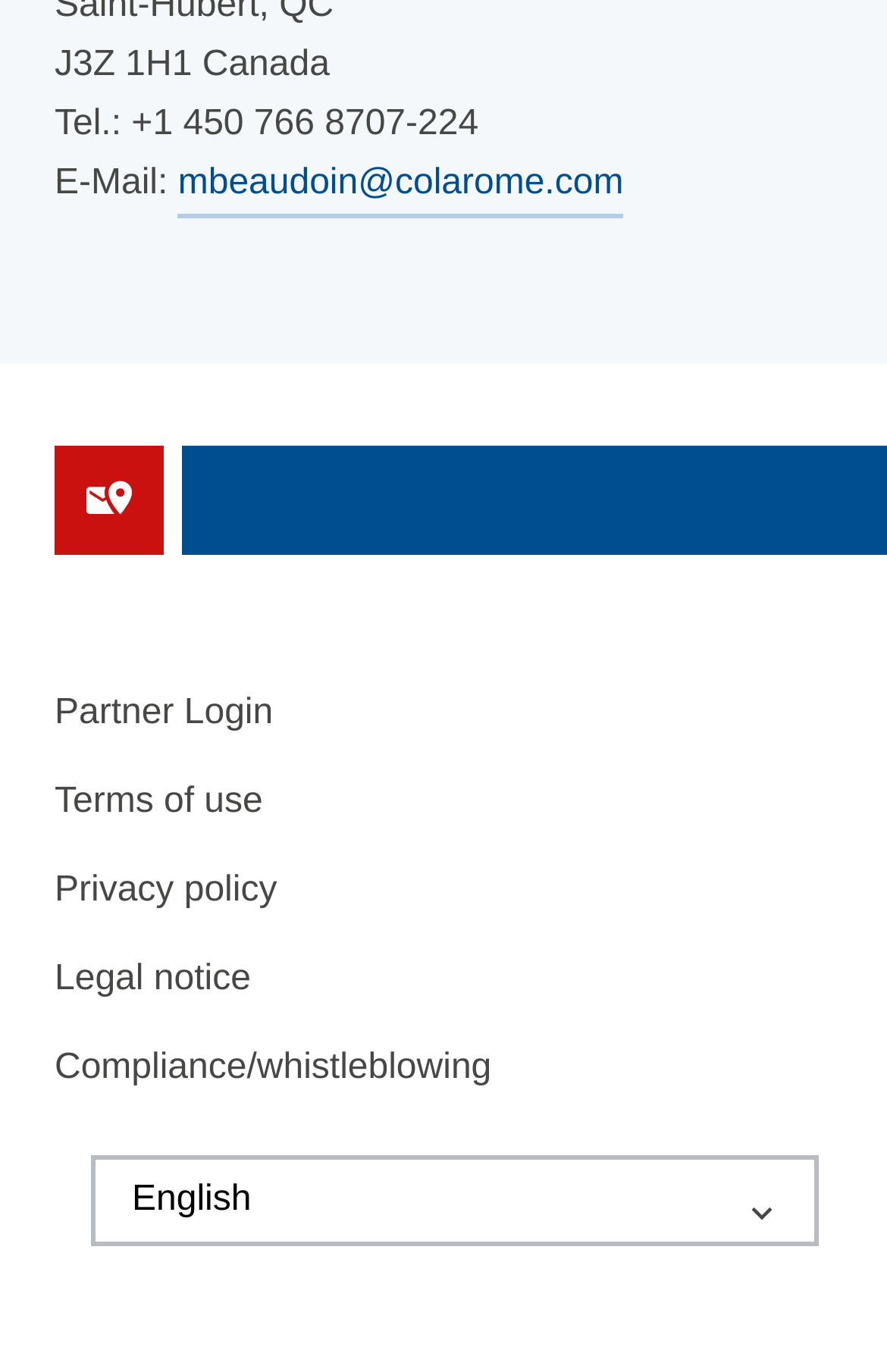Please study the image and answer the question comprehensively:
What is the company's location?

I found the company's location by looking at the top section of the webpage, where it displays the address 'J3Z 1H1 Canada'.